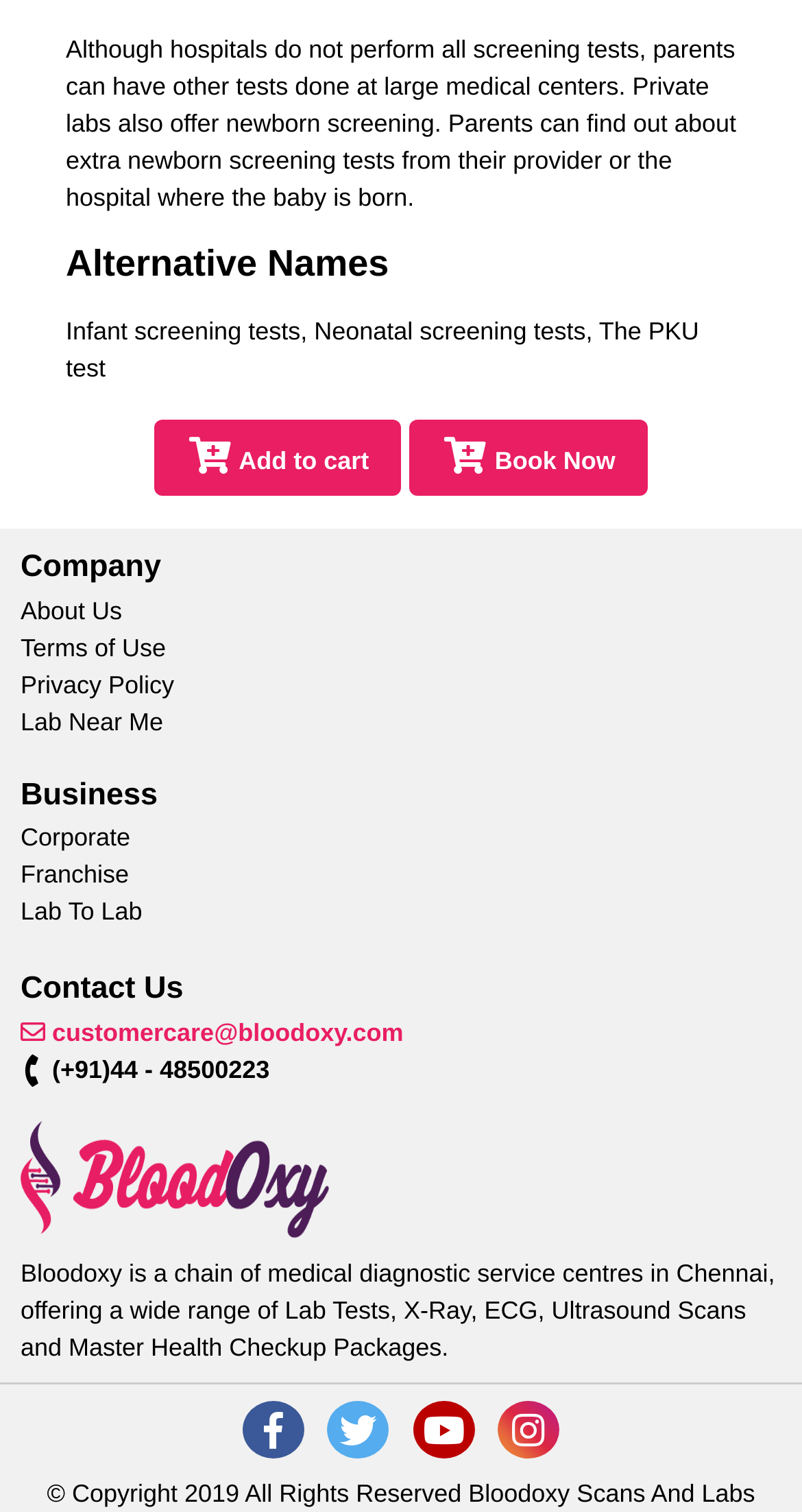What is the purpose of the 'Book Now' button?
Please provide a comprehensive and detailed answer to the question.

The 'Book Now' button is located next to the 'Add to cart' button, suggesting that it is related to booking or scheduling a lab test. The context of the webpage, which discusses newborn screening tests, further supports this conclusion.